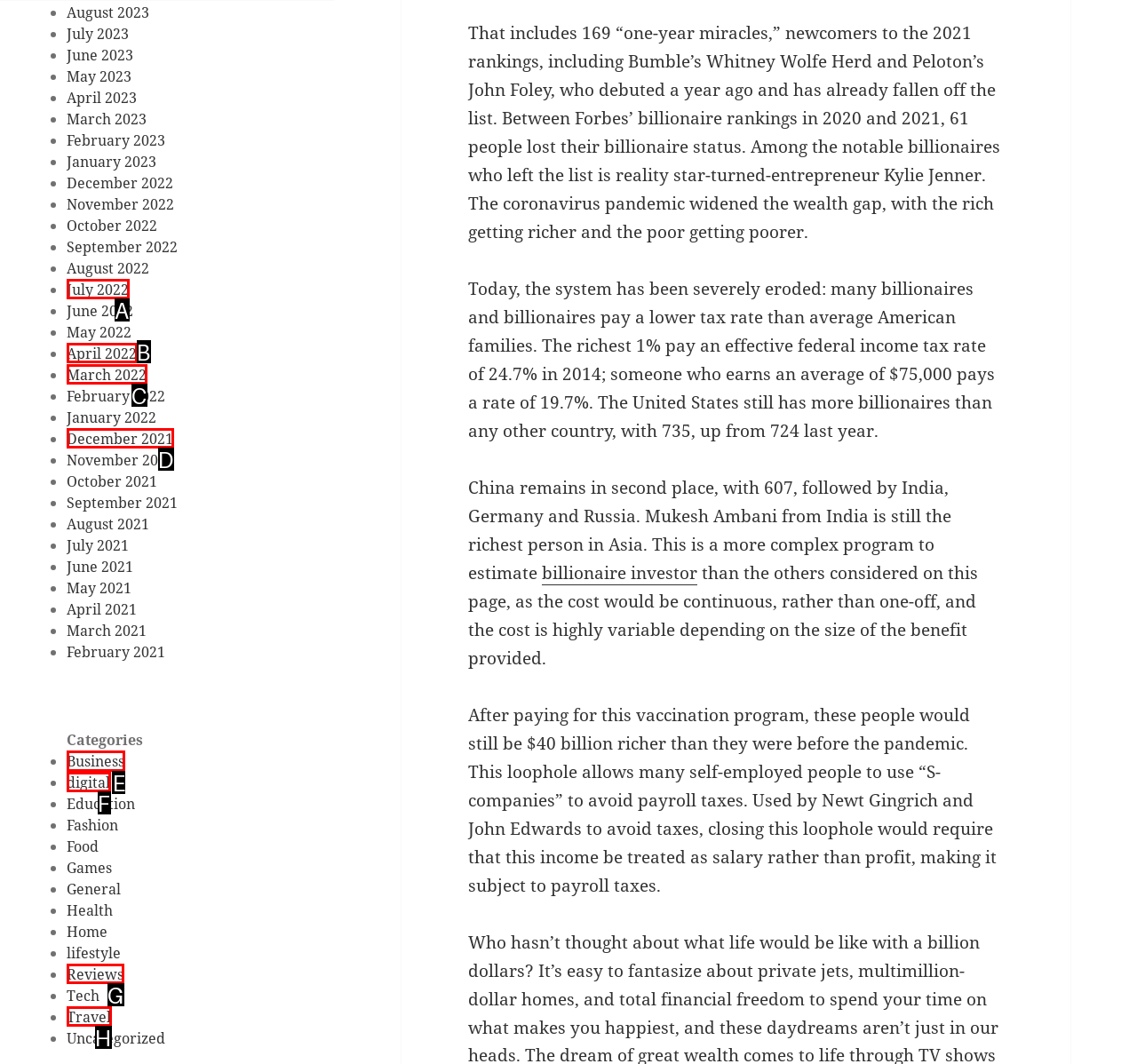Indicate the letter of the UI element that should be clicked to accomplish the task: Browse Business category. Answer with the letter only.

E